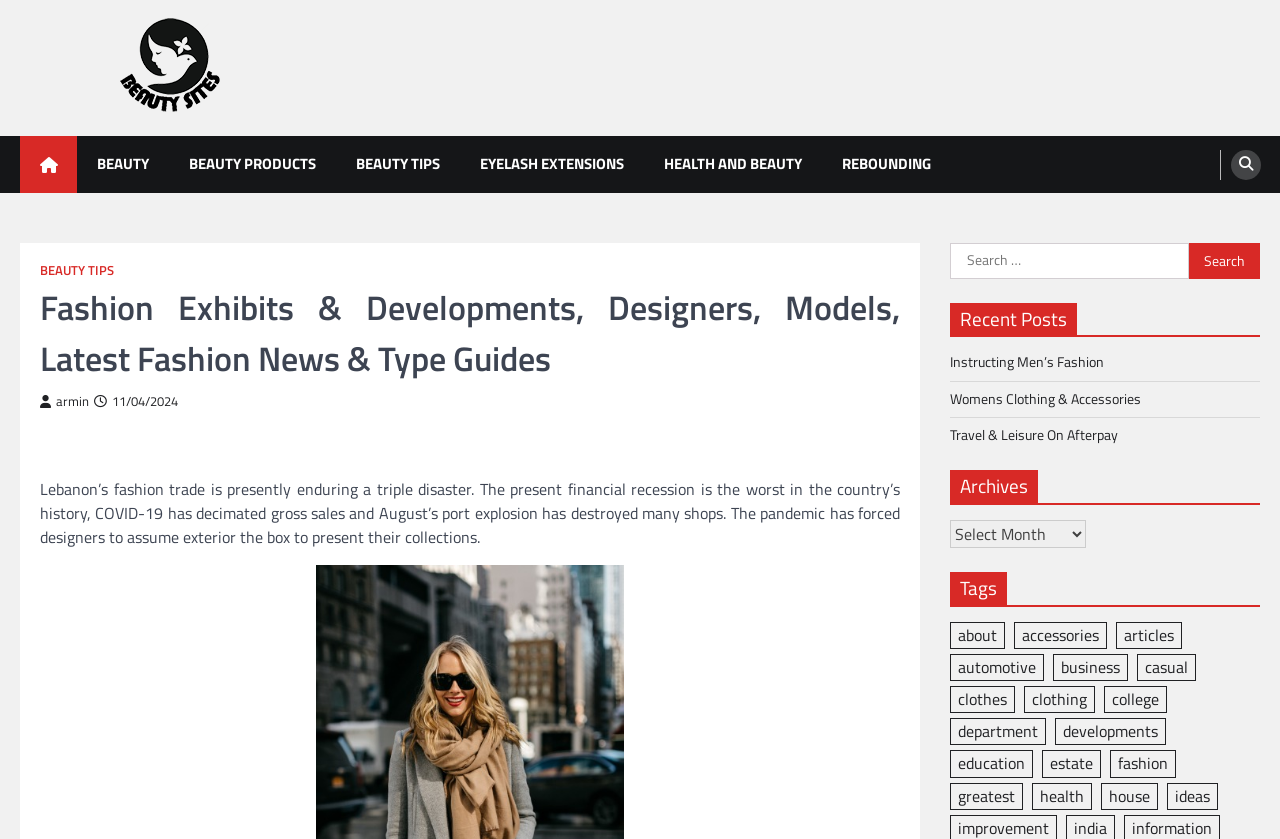Calculate the bounding box coordinates for the UI element based on the following description: "Instructing Men’s Fashion". Ensure the coordinates are four float numbers between 0 and 1, i.e., [left, top, right, bottom].

[0.742, 0.419, 0.862, 0.445]